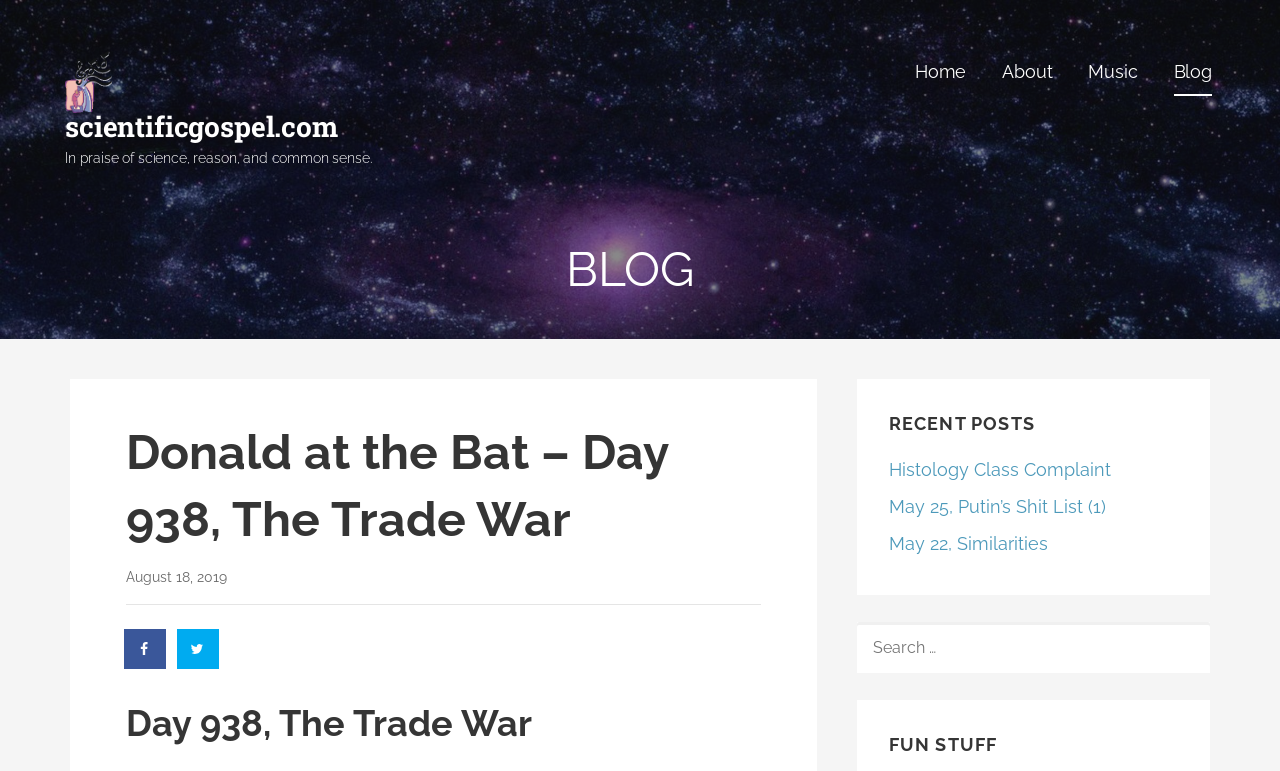Please identify the bounding box coordinates of the area that needs to be clicked to fulfill the following instruction: "go to home page."

[0.715, 0.066, 0.755, 0.125]